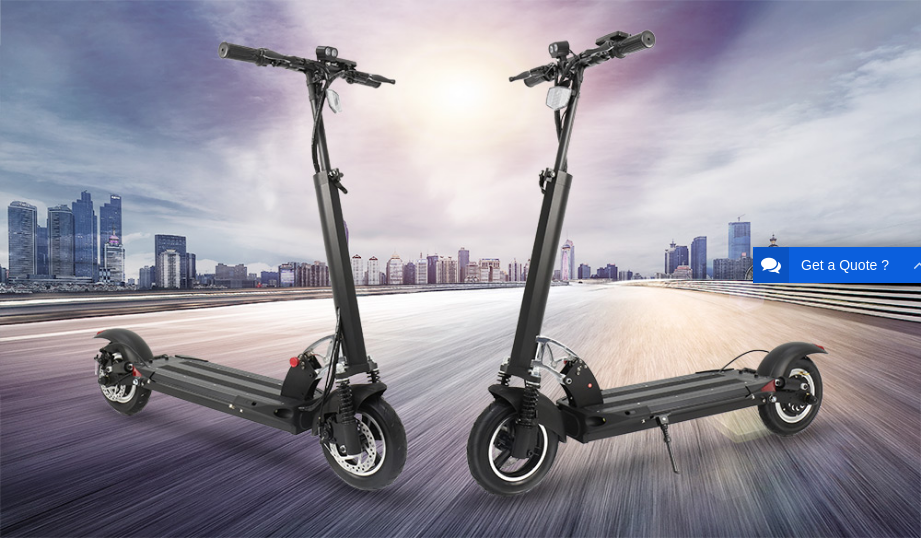Please provide a comprehensive answer to the question below using the information from the image: What is the color of the electric scooter?

The question asks about the color of the electric scooter. By analyzing the caption, it is mentioned that the scooter is 'prominently positioned' and 'features a robust frame', which implies that the scooter is the main focus of the image. The caption also states that the scooter is 'sleek and modern black', which directly answers the question.